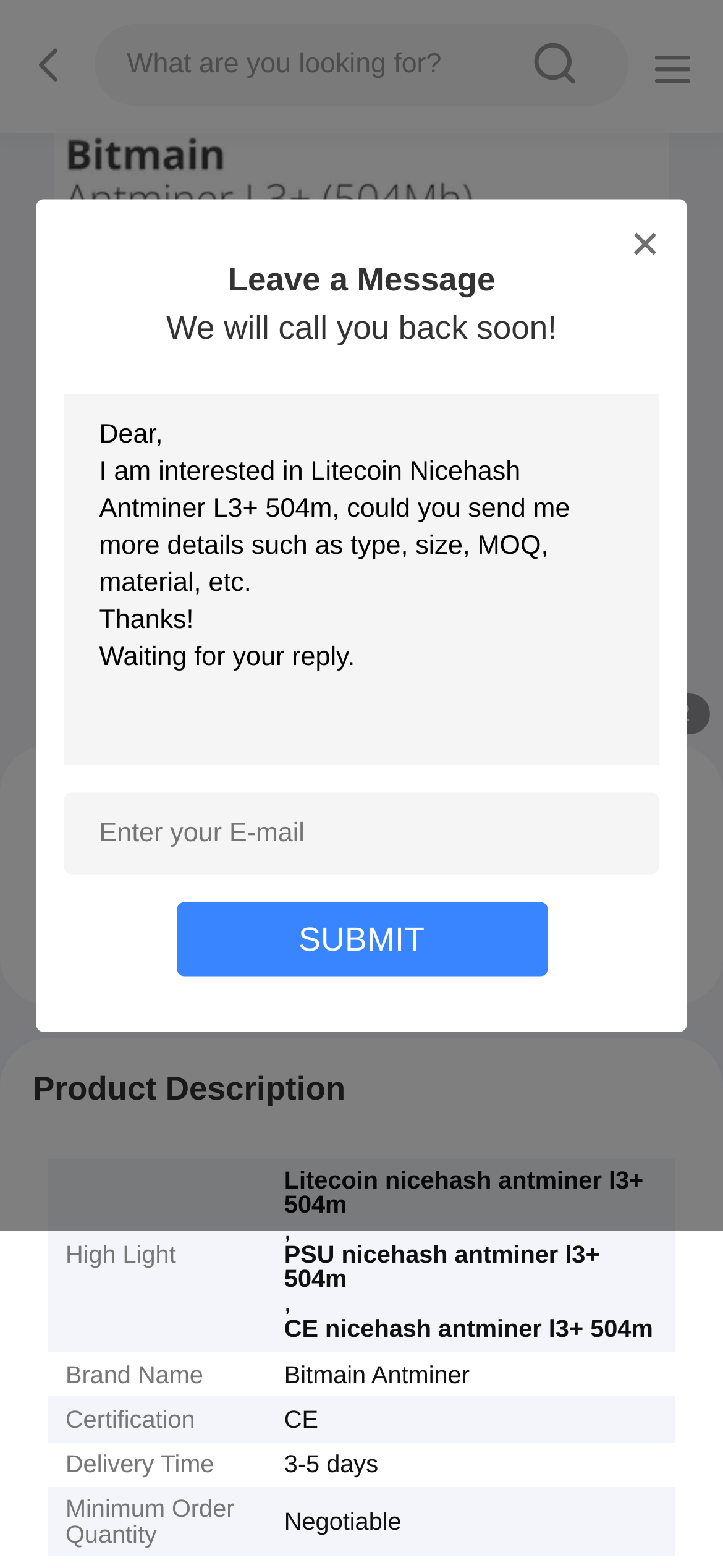Given the element description: "Benefits Of Walnuts For Health", predict the bounding box coordinates of this UI element. The coordinates must be four float numbers between 0 and 1, given as [left, top, right, bottom].

None